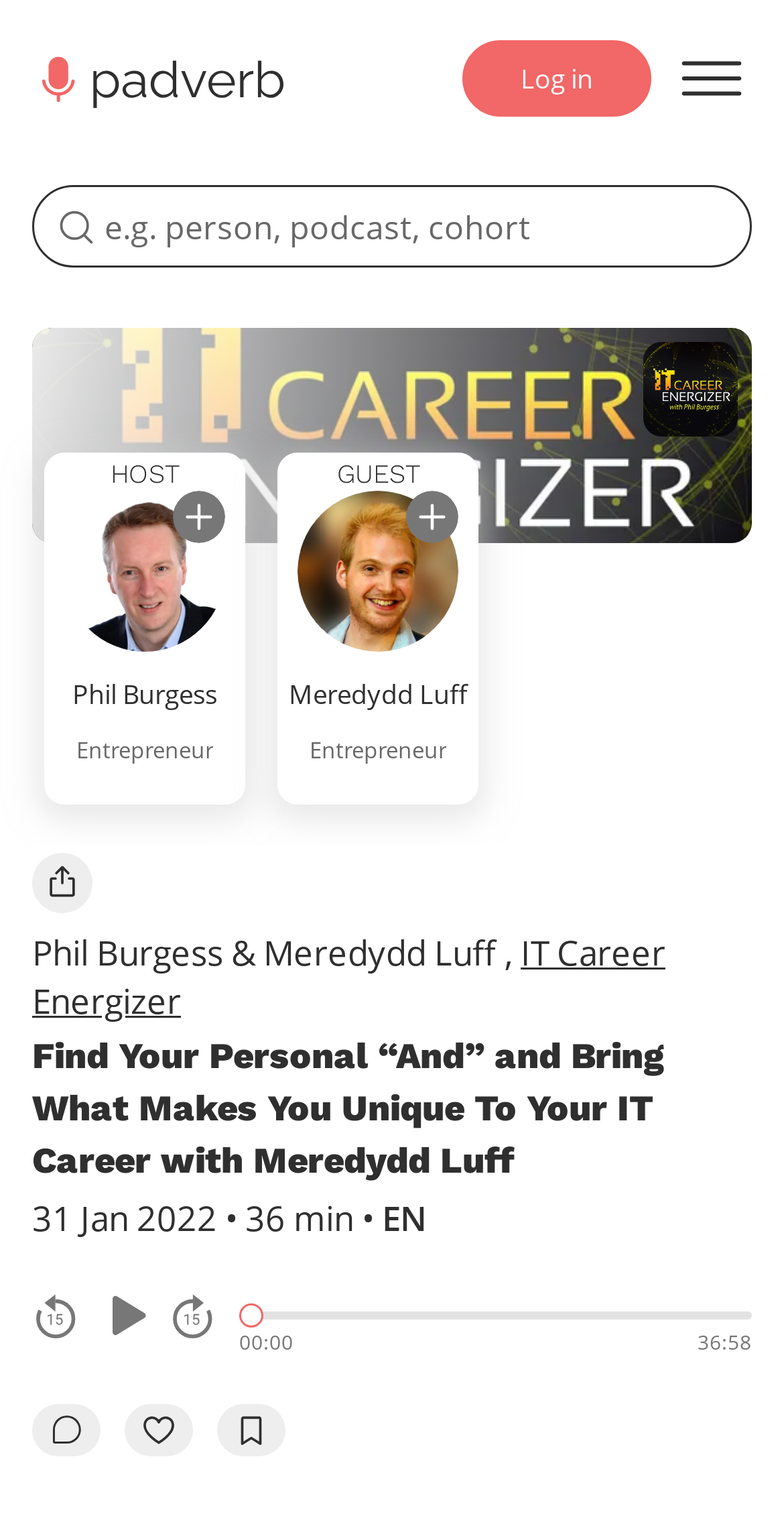Find the bounding box coordinates of the area that needs to be clicked in order to achieve the following instruction: "Log in". The coordinates should be specified as four float numbers between 0 and 1, i.e., [left, top, right, bottom].

[0.59, 0.026, 0.831, 0.077]